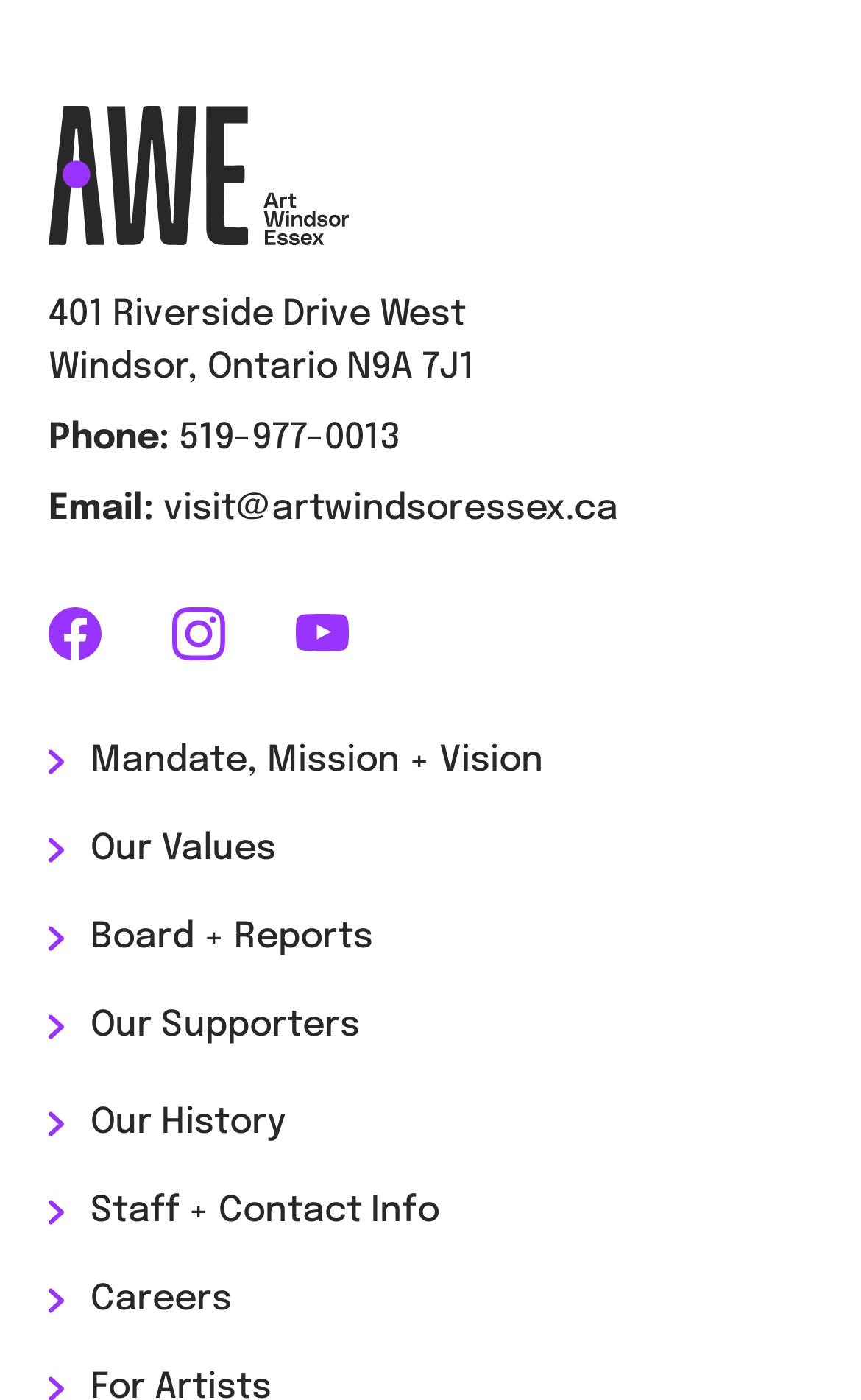Answer the question in a single word or phrase:
What is the address of Art Windsor-Essex?

401 Riverside Drive West